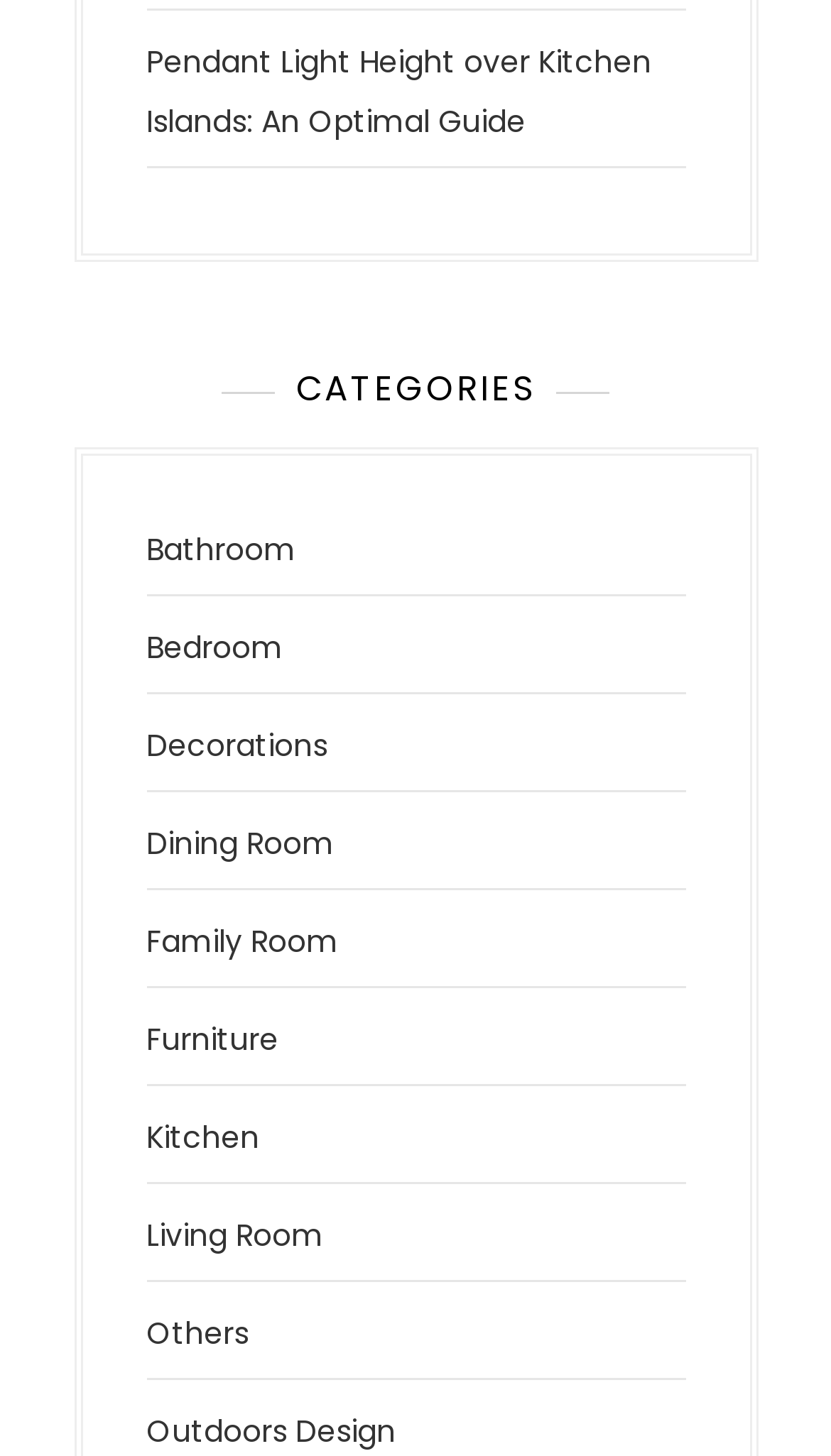Identify the bounding box coordinates for the element you need to click to achieve the following task: "view Pendant Light Height over Kitchen Islands guide". The coordinates must be four float values ranging from 0 to 1, formatted as [left, top, right, bottom].

[0.176, 0.028, 0.783, 0.098]